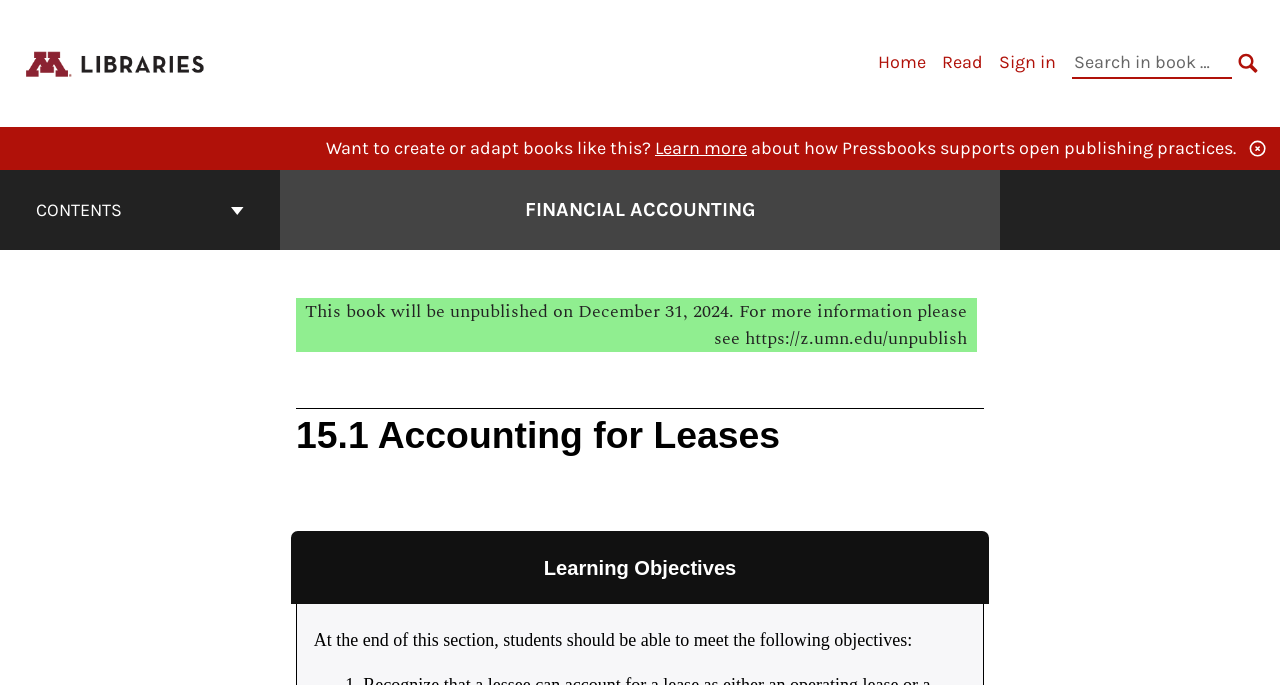Find the bounding box coordinates for the UI element that matches this description: "Sign in".

[0.78, 0.074, 0.825, 0.107]